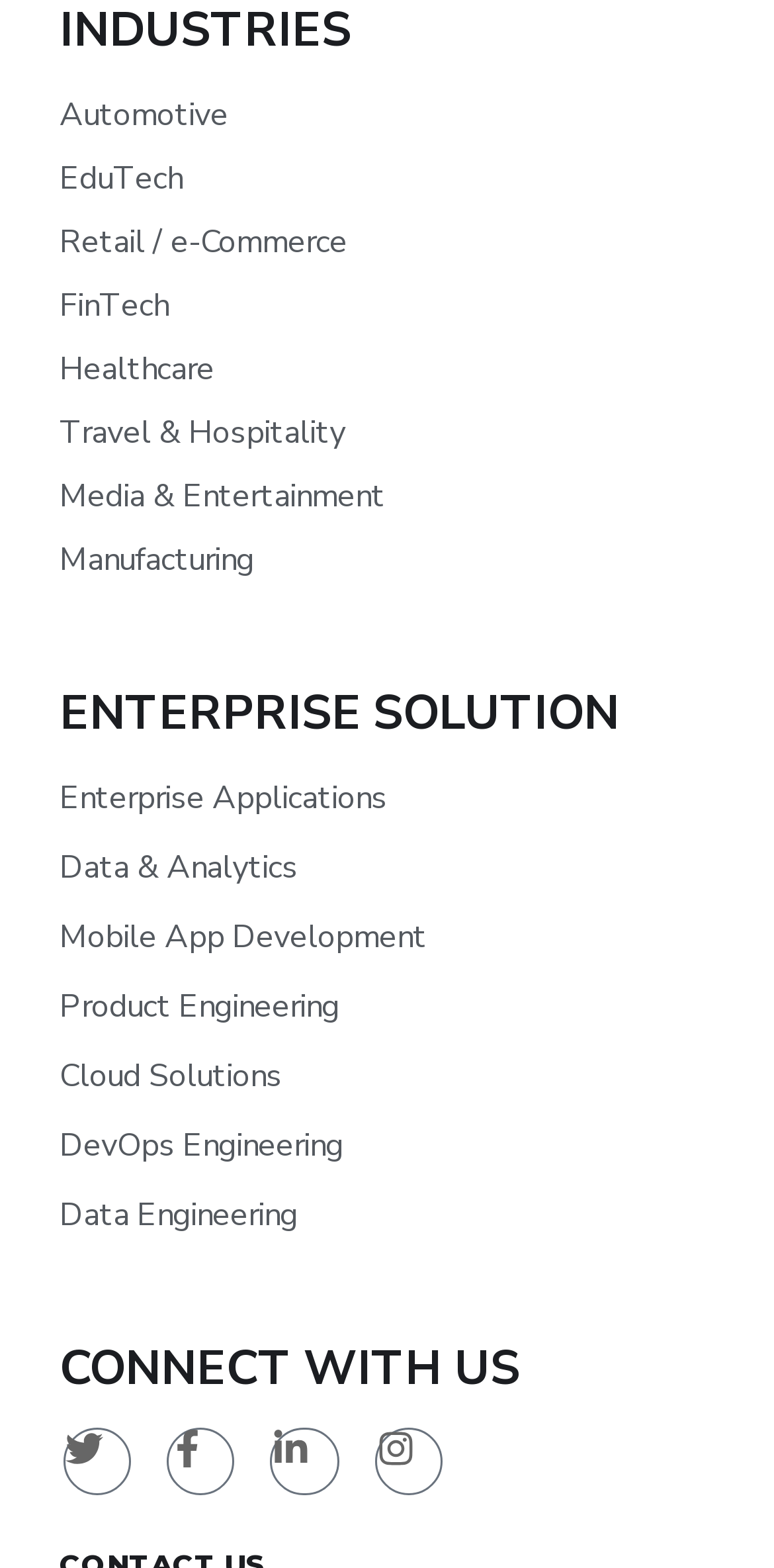How many social media platforms are listed?
Using the image as a reference, answer with just one word or a short phrase.

4